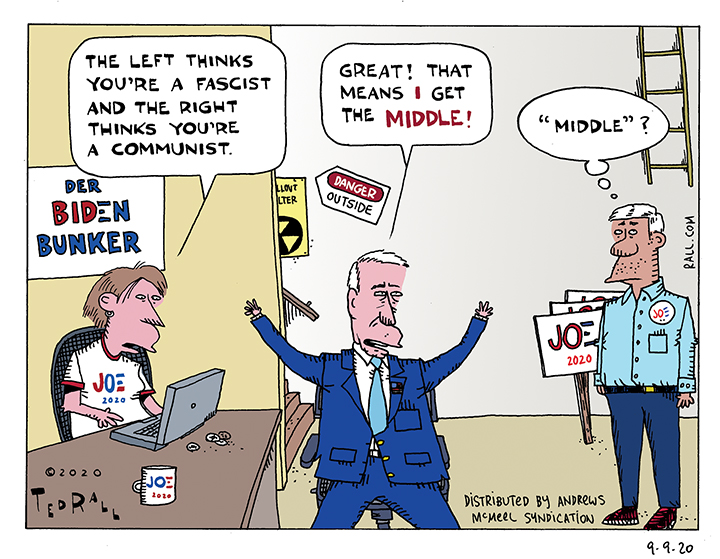Write a descriptive caption for the image, covering all notable aspects.

The cartoon titled "Der Biden Bunker," dated September 9, 2020, is a satirical illustration by Ted Rall. It depicts a humorous interaction between two characters, where one character, dressed in a suit and expressing exasperation, explains the polarized perceptions of a certain individual: "The left thinks you're a fascist and the right thinks you're a communist." The other character, seemingly pleased by this characterization, exuberantly responds, "Great! That means I get the MIDDLE!" This remark highlights the absurdity of political labeling and middle-ground positioning. 

In the background, warning signs labeled "Danger Outside" point out the irony of the discussion, while references to the 2020 campaign are evident through campaign signs stating "JOE 2020." The illustration effectively captures the political tension of the time, using humor and exaggerated expressions to critique societal views and expectations of political identity. The title and distribution credits can be seen at the bottom of the cartoon, grounding the artwork in its political context.